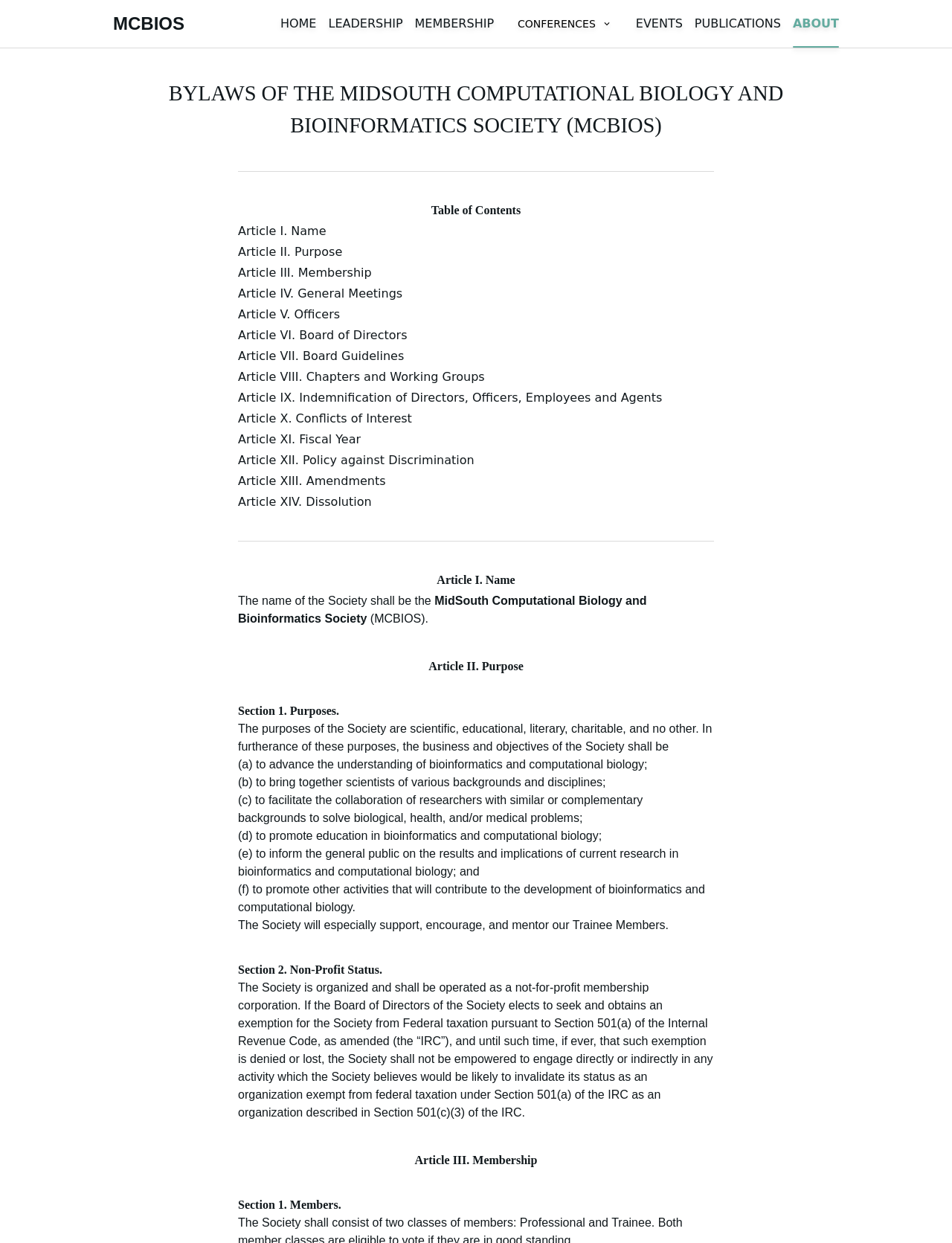Please specify the bounding box coordinates in the format (top-left x, top-left y, bottom-right x, bottom-right y), with all values as floating point numbers between 0 and 1. Identify the bounding box of the UI element described by: Article V. Officers

[0.25, 0.247, 0.357, 0.259]